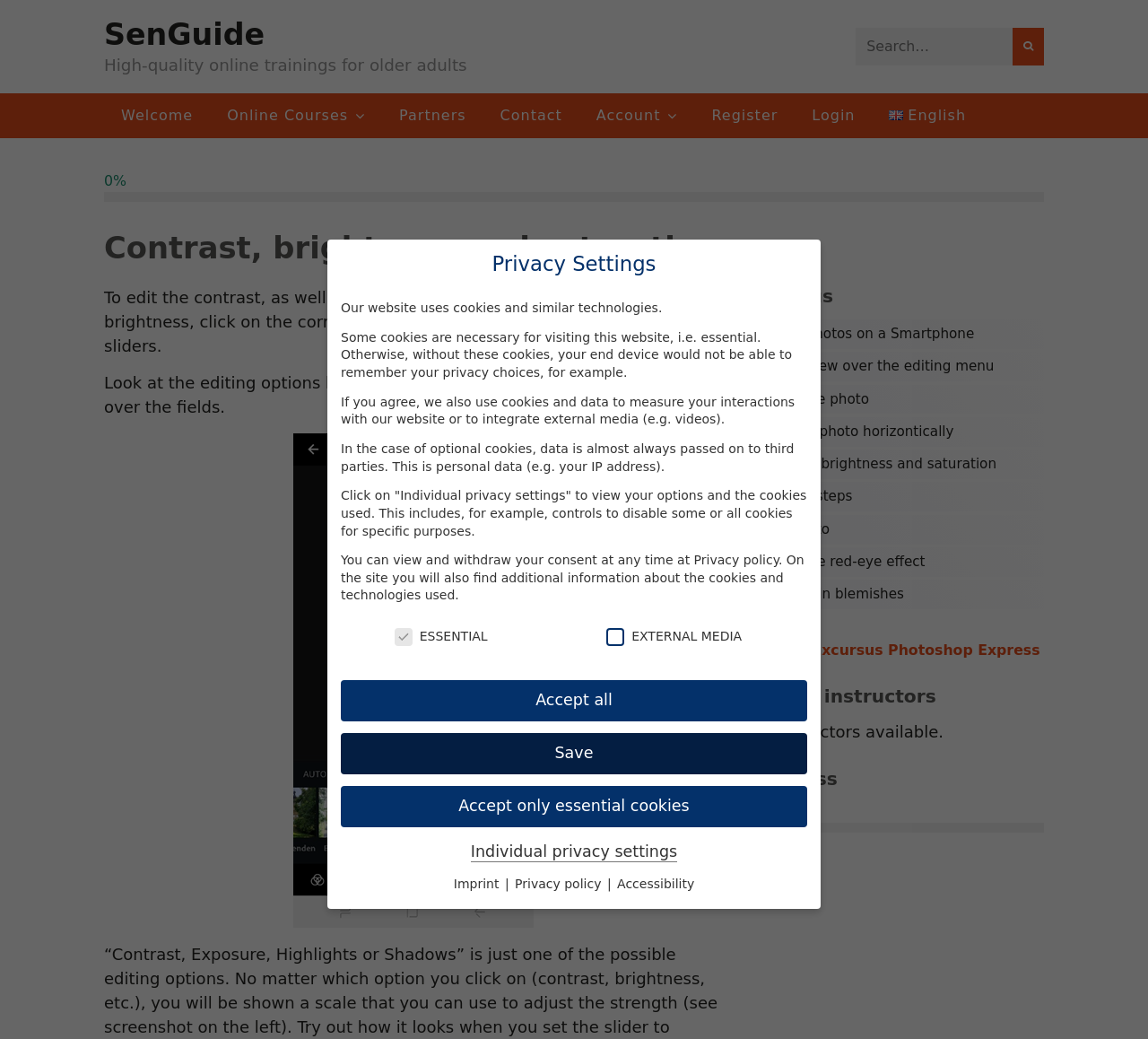Provide the bounding box coordinates for the UI element that is described by this text: "Deleting steps". The coordinates should be in the form of four float numbers between 0 and 1: [left, top, right, bottom].

[0.651, 0.464, 0.909, 0.492]